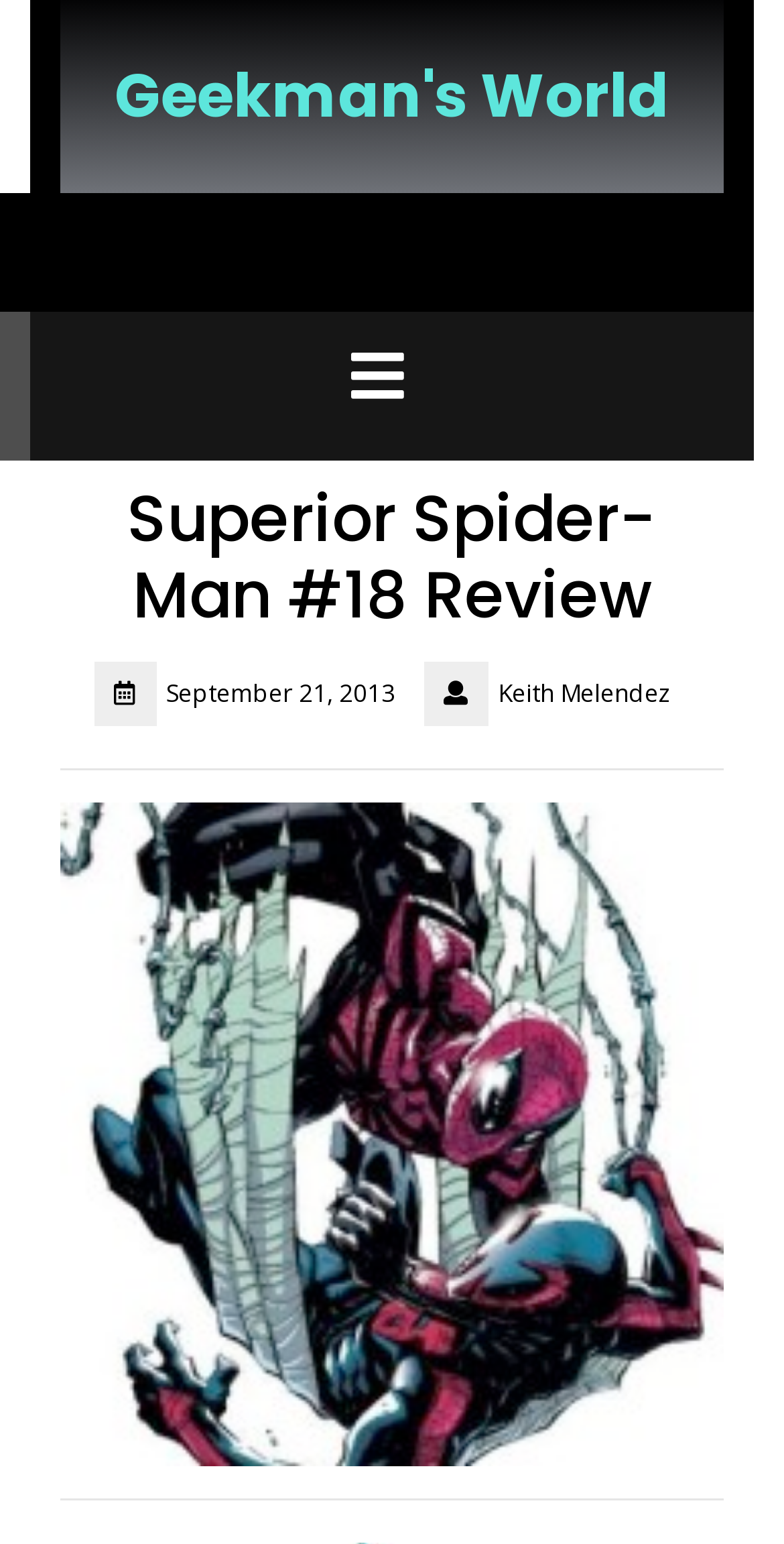Create a detailed summary of all the visual and textual information on the webpage.

The webpage is a review of "Superior Spider-Man #18" on a website called "Geekman's World". At the top of the page, there is a heading with the website's name, "Geekman's World", which is also a link. Below the website's name, there is a button with an open icon, accompanied by a heading that reads "Superior Spider-Man #18 Review". 

To the right of the button, there are two lines of text, one indicating the date "September 21, 2013", and the other showing the author's name, "Keith Melendez". 

There are two horizontal separators on the page, one located below the button and the other at the bottom of the page, dividing the content into sections.